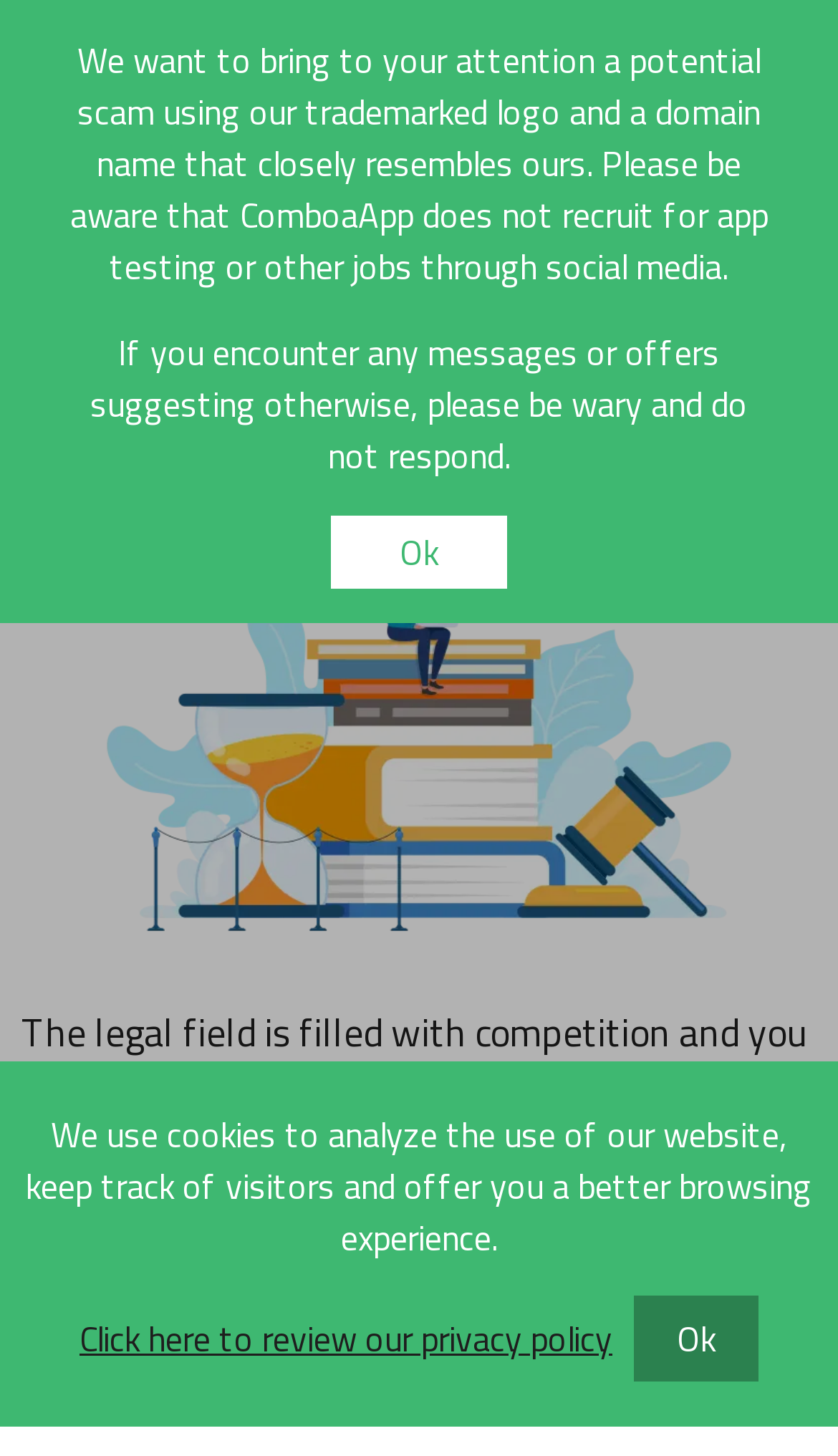Produce an elaborate caption capturing the essence of the webpage.

This webpage is about a law firm marketing agency that helps law firms establish their brand and build a trustworthy identity. At the top of the page, there is a warning message about a potential scam using the agency's trademarked logo and a similar domain name, advising users to be cautious of job recruitment messages on social media. Below this warning, there is a button labeled "Ok".

On the left side of the page, there is a logo of the agency, accompanied by a heading that reads "A Law Firm Marketing Agency That Helps You To Make Your Case". Below the logo, there is a paragraph of text explaining the importance of standing out in the competitive legal field and how the agency can help with marketing.

To the right of the logo, there is a dropdown menu with a language selection option, currently set to "En". Above the menu, there is a small image. On the top-right corner of the page, there is another image.

At the bottom of the page, there is a message about the use of cookies on the website, along with a link to review the privacy policy. Next to this message, there is another "Ok" button.

There are several images on the page, including the agency's logo, a small icon next to the language selection menu, and another image at the top-right corner of the page.